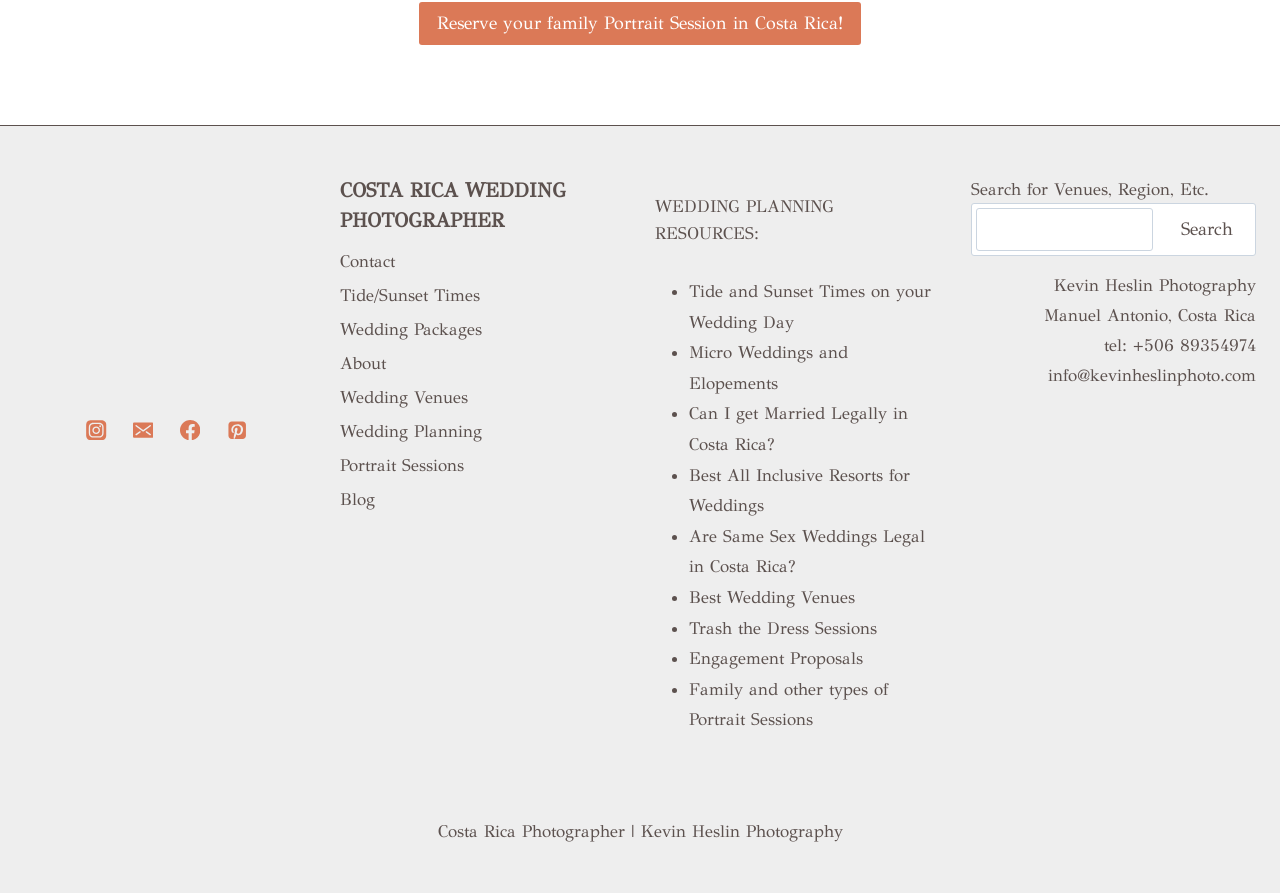Find the bounding box coordinates of the area that needs to be clicked in order to achieve the following instruction: "Search for Venues, Region, Etc.". The coordinates should be specified as four float numbers between 0 and 1, i.e., [left, top, right, bottom].

[0.762, 0.233, 0.901, 0.281]